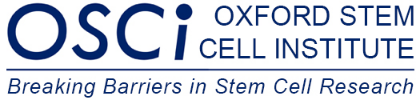Illustrate the image with a detailed caption.

The image features the logo of the Oxford Stem Cell Institute (OSCI), prominently displayed in a clean and professional design. The logo includes the acronym "OSCI" in bold blue letters, followed by the full name "OXFORD STEM CELL INSTITUTE" beneath it, maintaining the blue color scheme. Below the institute's name, the tagline "Breaking Barriers in Stem Cell Research" is presented in a smaller font, underscoring the organization's commitment to advancing stem cell research and innovation. This visual element serves to establish the institute's identity and mission within the scientific community.